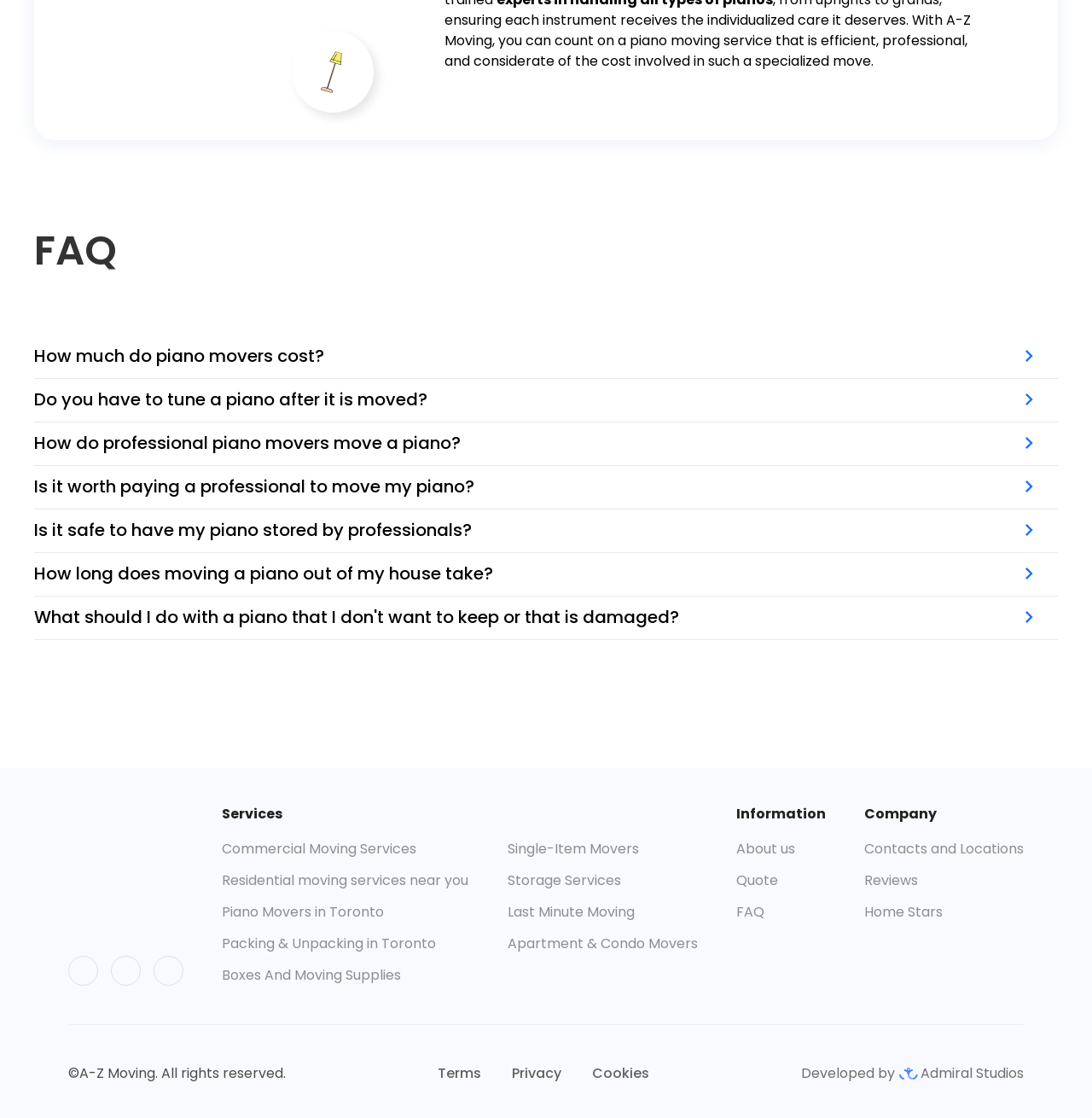Pinpoint the bounding box coordinates of the element you need to click to execute the following instruction: "Click the 'Piano Movers in Toronto' link". The bounding box should be represented by four float numbers between 0 and 1, in the format [left, top, right, bottom].

[0.203, 0.807, 0.352, 0.824]